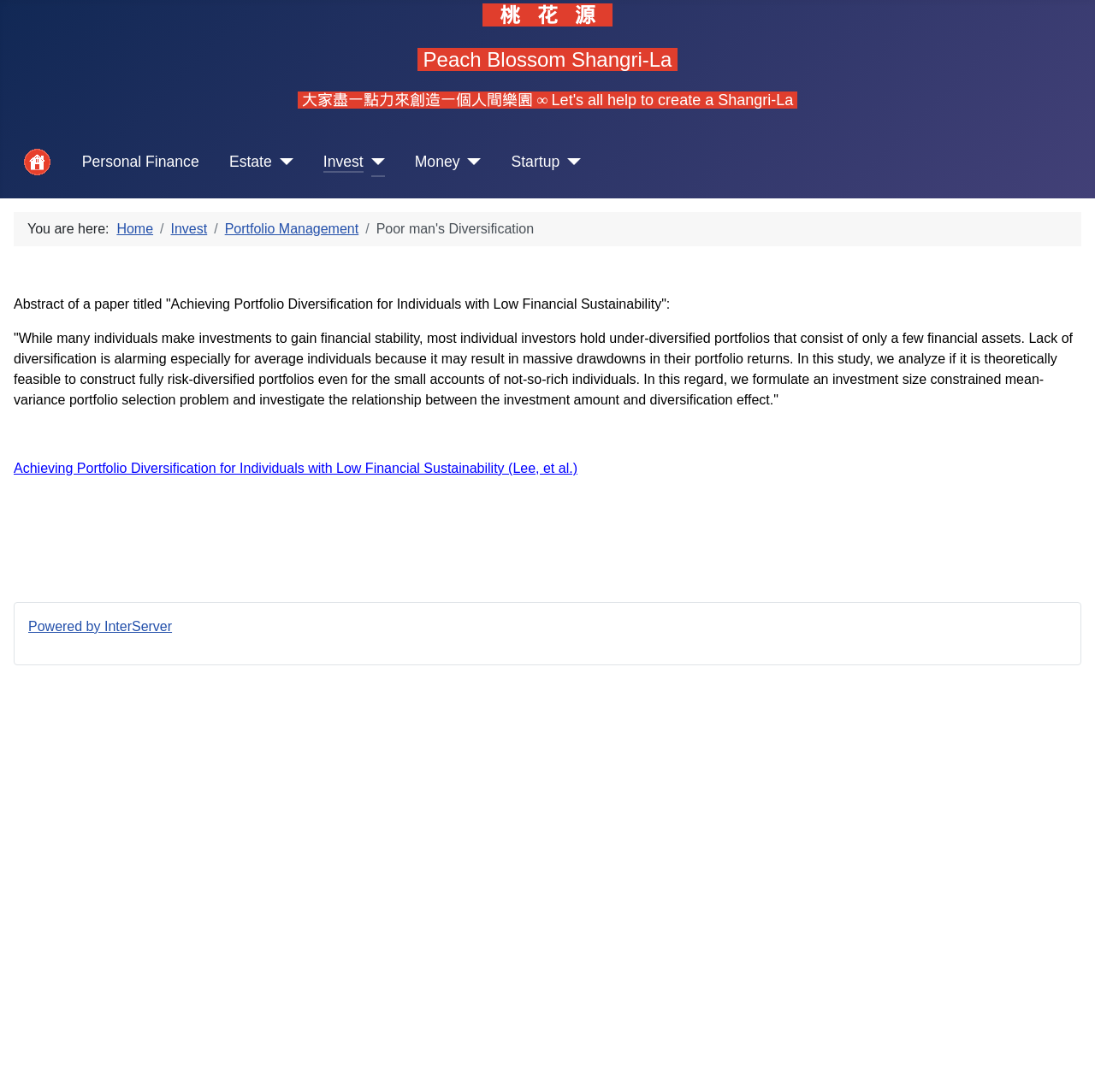How many links are in the breadcrumbs navigation?
Provide an in-depth answer to the question, covering all aspects.

By examining the breadcrumbs navigation section, I found three link elements: 'Home', 'Invest', and 'Portfolio Management'. These links have bounding box coordinates of [0.107, 0.203, 0.14, 0.216], [0.156, 0.203, 0.189, 0.216], and [0.205, 0.203, 0.327, 0.216], respectively.